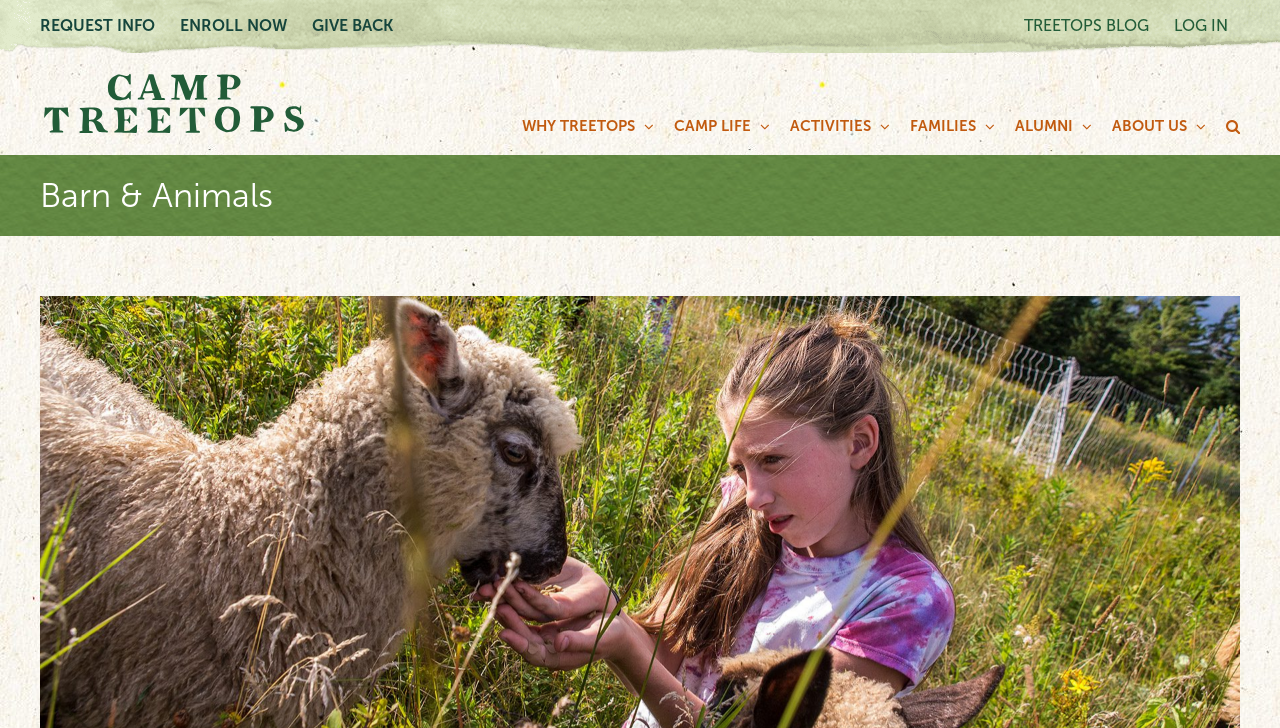What is the title of the page?
Using the image as a reference, answer the question in detail.

I examined the 'Page Title Bar' region and found a heading element with the text 'Barn & Animals'. This suggests that the title of the page is 'Barn & Animals'.